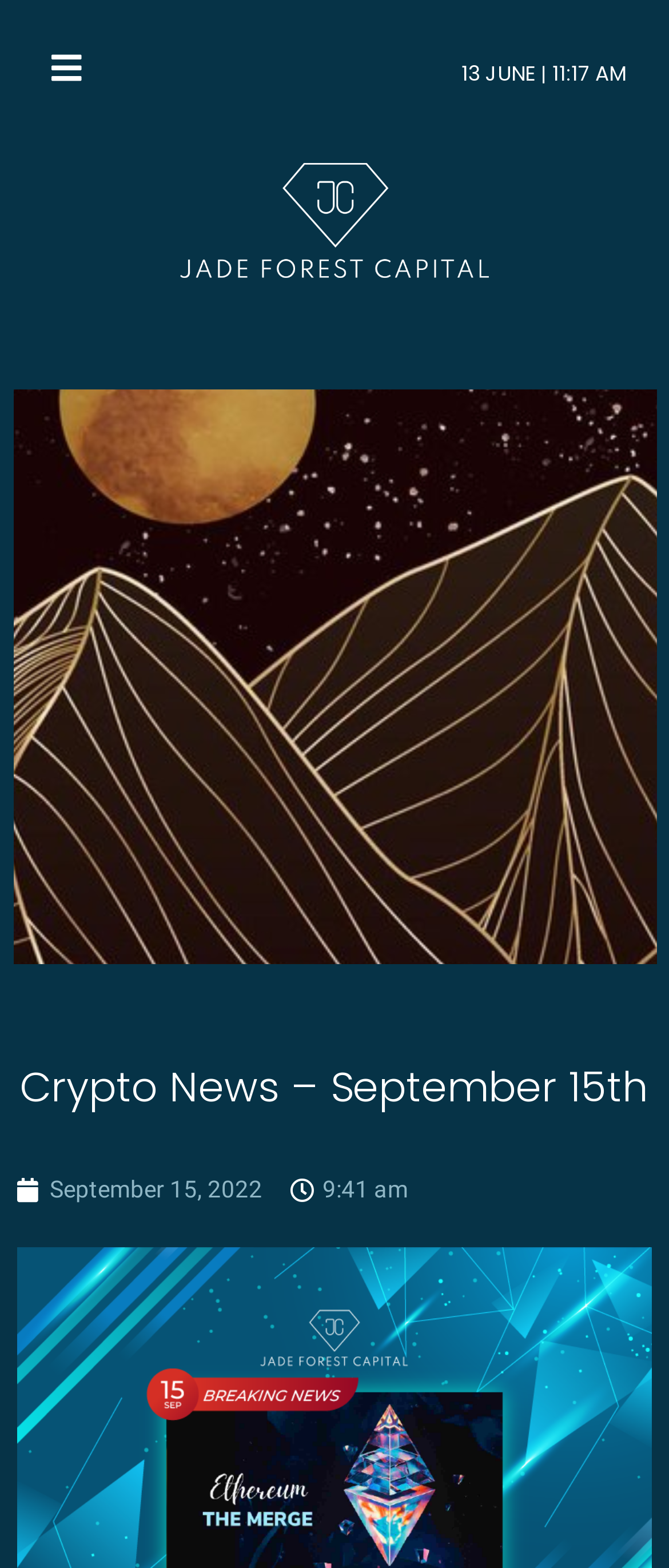How many links are there in the top section?
Please answer the question with a detailed and comprehensive explanation.

I counted the number of link elements in the top section of the webpage and found two links: one with the text '' and another with the text 'September 15, 2022'.